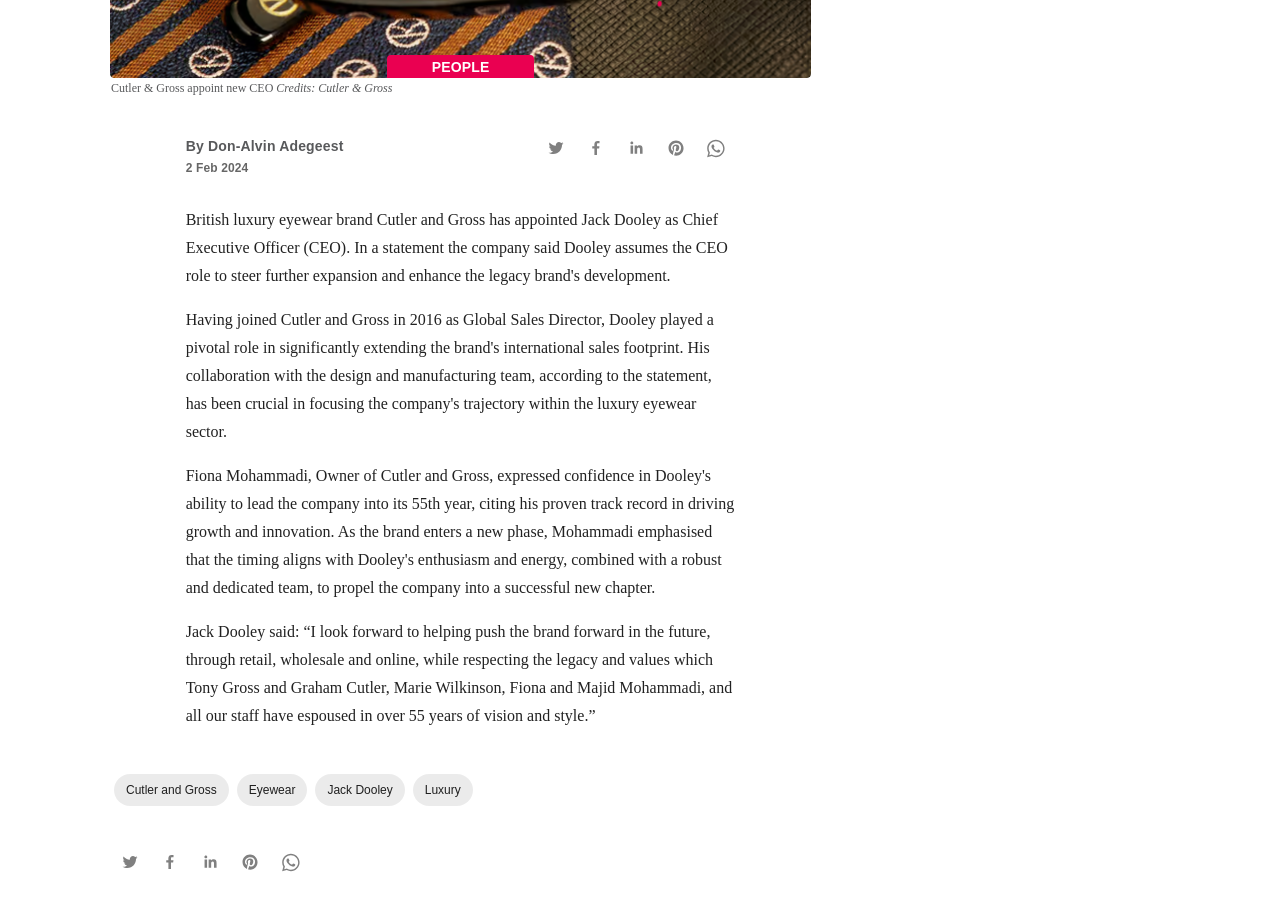Given the description "Cutler and Gross", provide the bounding box coordinates of the corresponding UI element.

[0.089, 0.857, 0.179, 0.892]